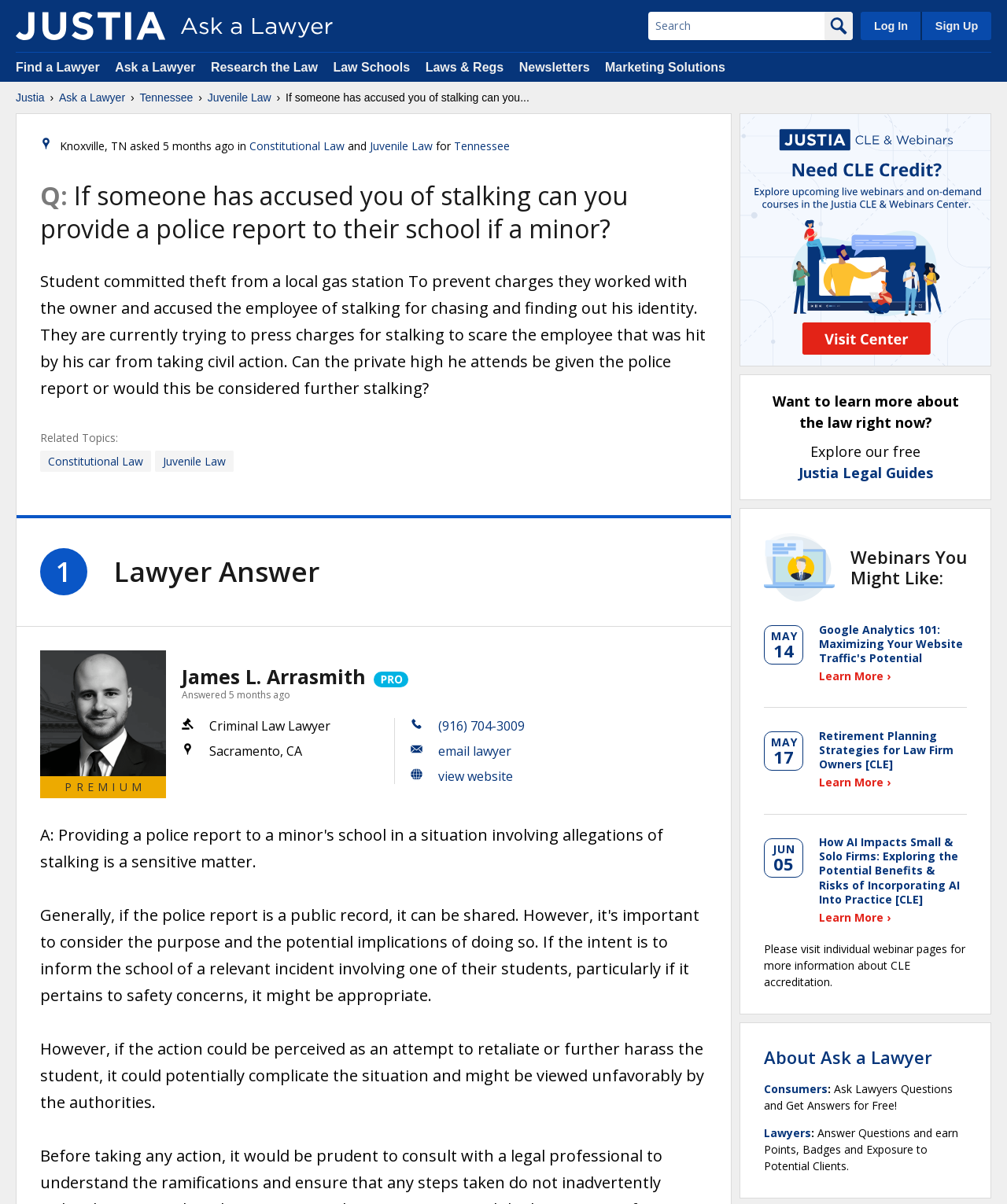Determine the bounding box coordinates of the clickable element necessary to fulfill the instruction: "Ask a lawyer a question". Provide the coordinates as four float numbers within the 0 to 1 range, i.e., [left, top, right, bottom].

[0.114, 0.05, 0.198, 0.061]